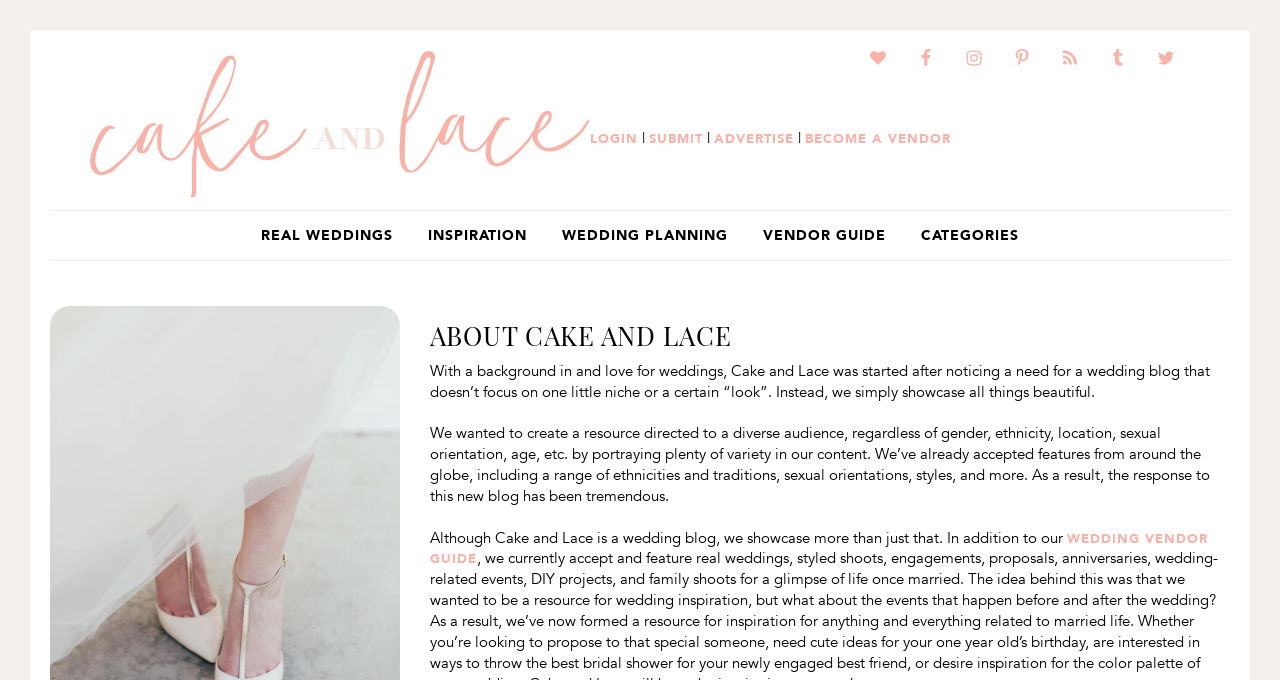Determine the bounding box coordinates for the UI element with the following description: "Vendor Guide". The coordinates should be four float numbers between 0 and 1, represented as [left, top, right, bottom].

[0.584, 0.315, 0.704, 0.379]